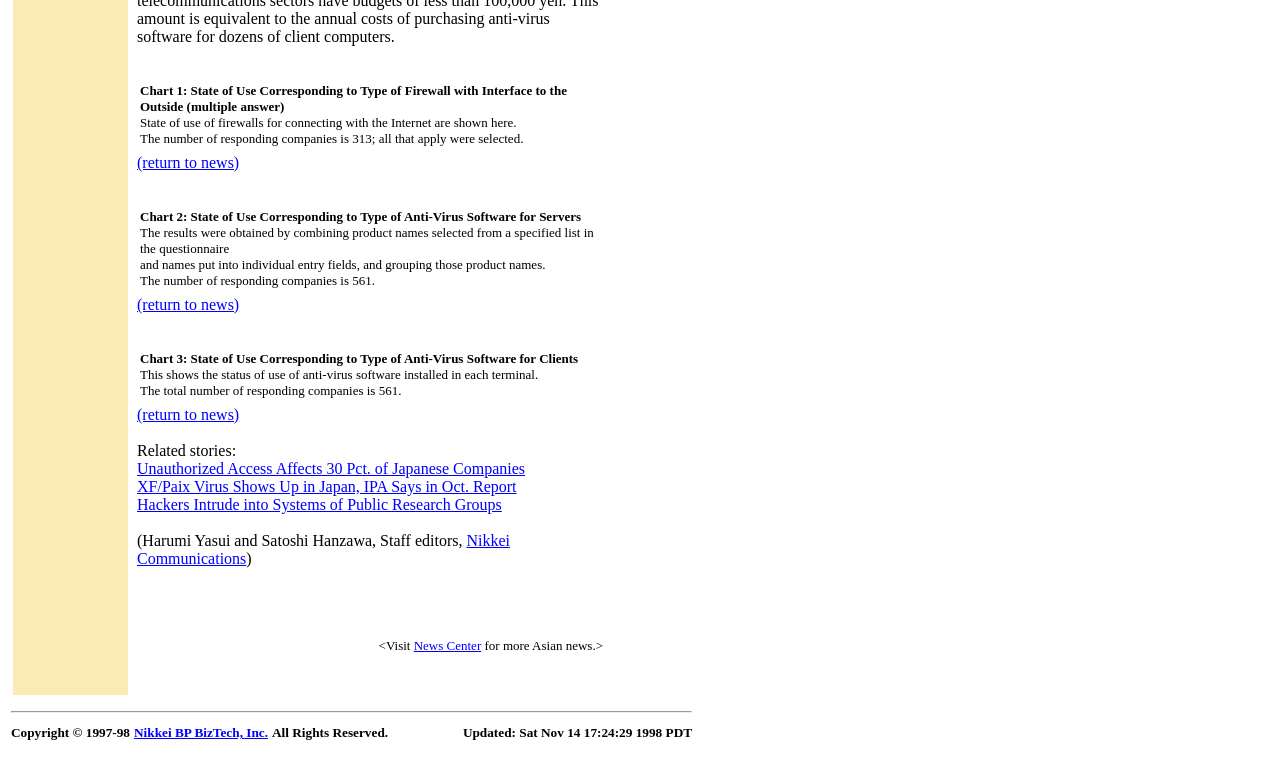Please identify the bounding box coordinates for the region that you need to click to follow this instruction: "go to 'Nikkei BP BizTech, Inc.'".

[0.105, 0.937, 0.209, 0.956]